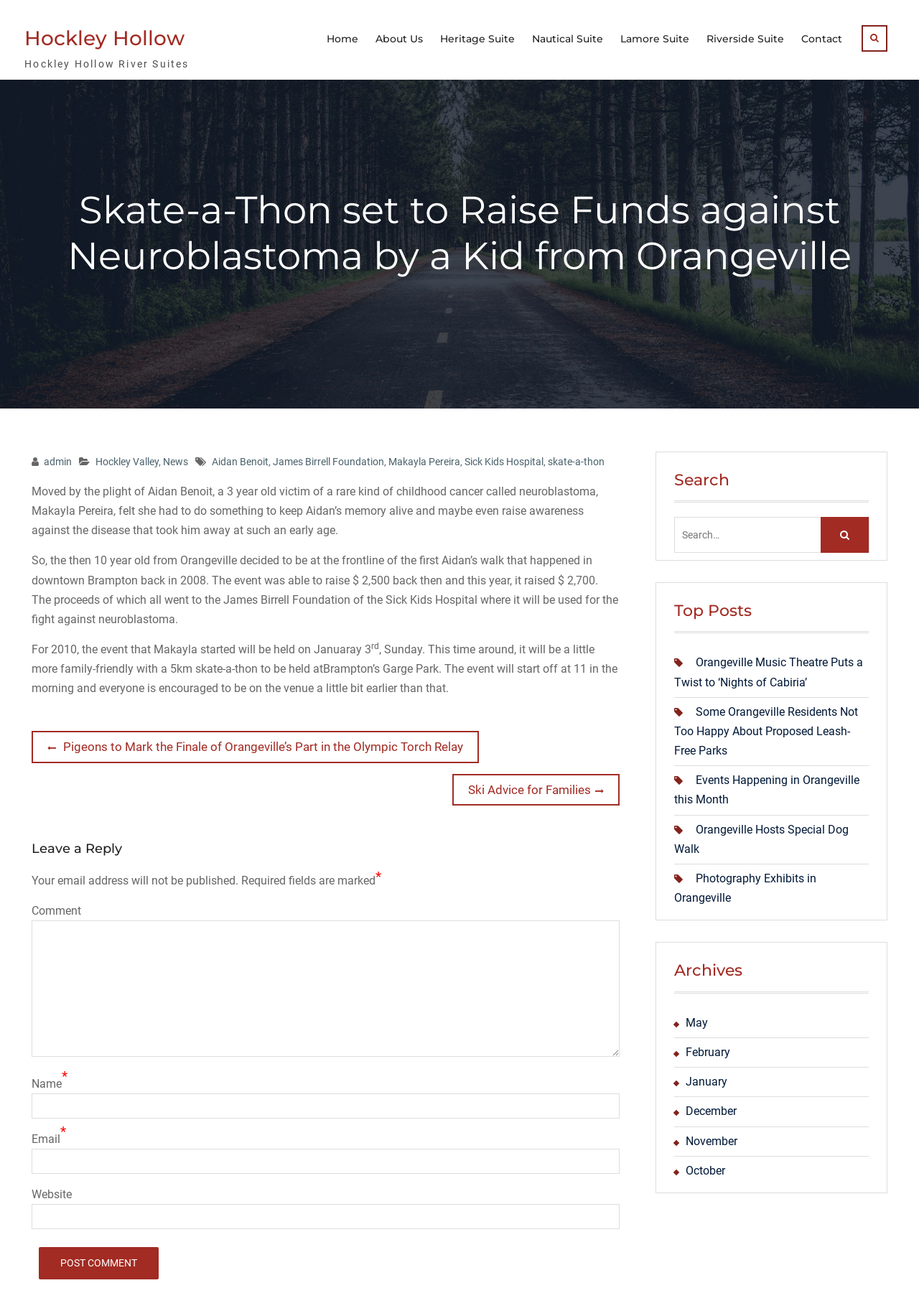Identify the bounding box coordinates of the area that should be clicked in order to complete the given instruction: "Search for something". The bounding box coordinates should be four float numbers between 0 and 1, i.e., [left, top, right, bottom].

[0.734, 0.393, 0.945, 0.42]